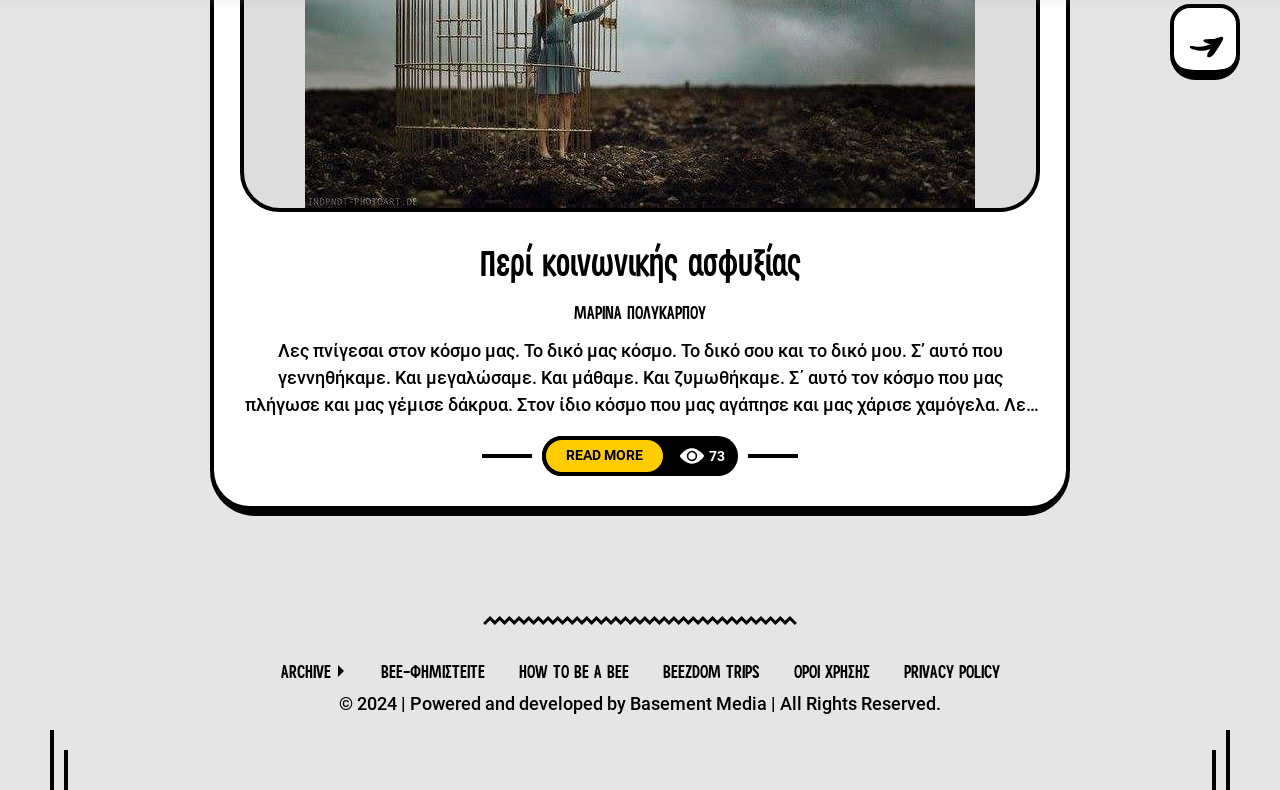Identify the bounding box coordinates for the element you need to click to achieve the following task: "Check the privacy policy". The coordinates must be four float values ranging from 0 to 1, formatted as [left, top, right, bottom].

[0.706, 0.822, 0.781, 0.879]